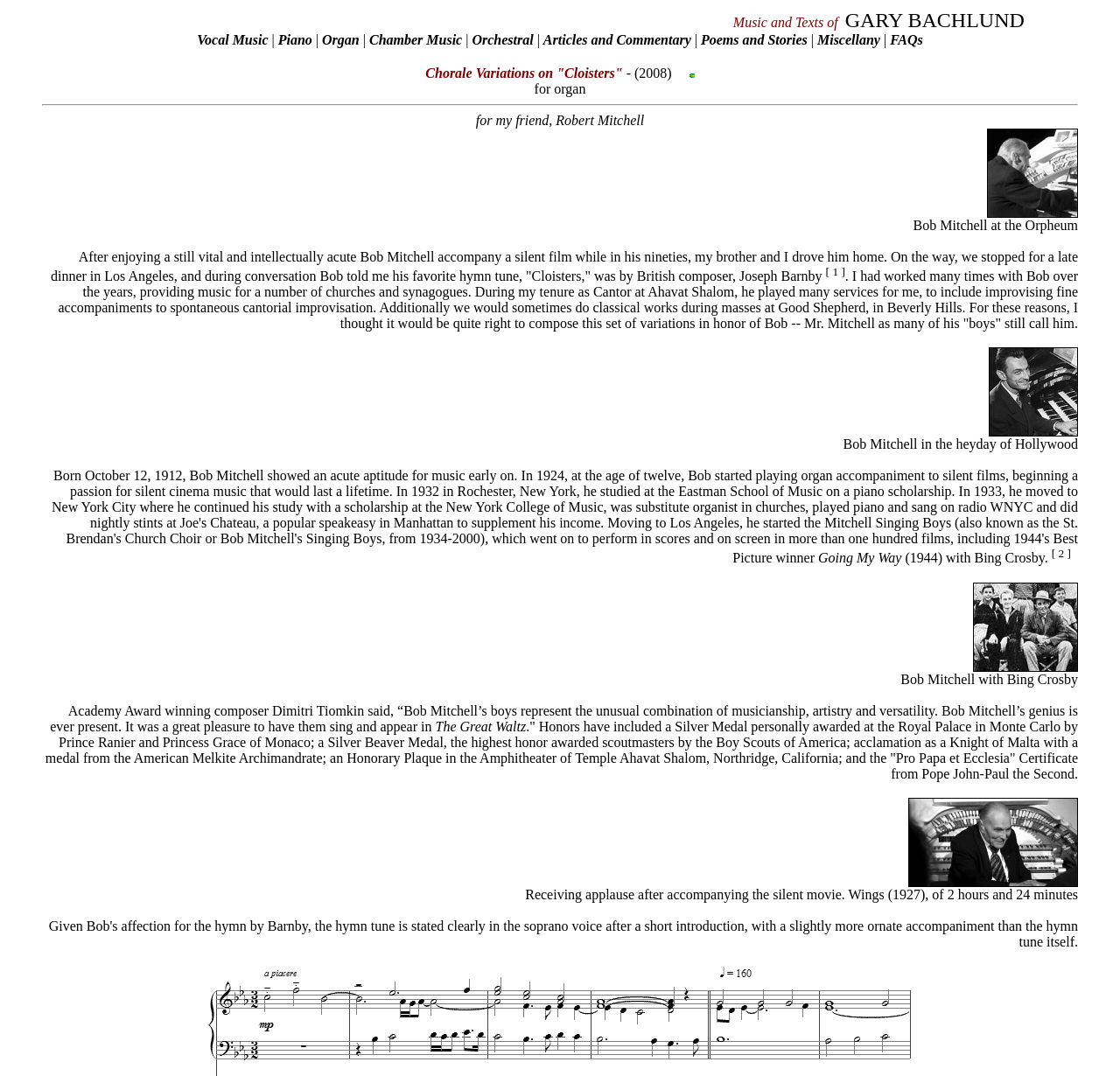Determine the bounding box coordinates of the clickable region to follow the instruction: "Click on link [ 1 ]".

[0.737, 0.246, 0.755, 0.259]